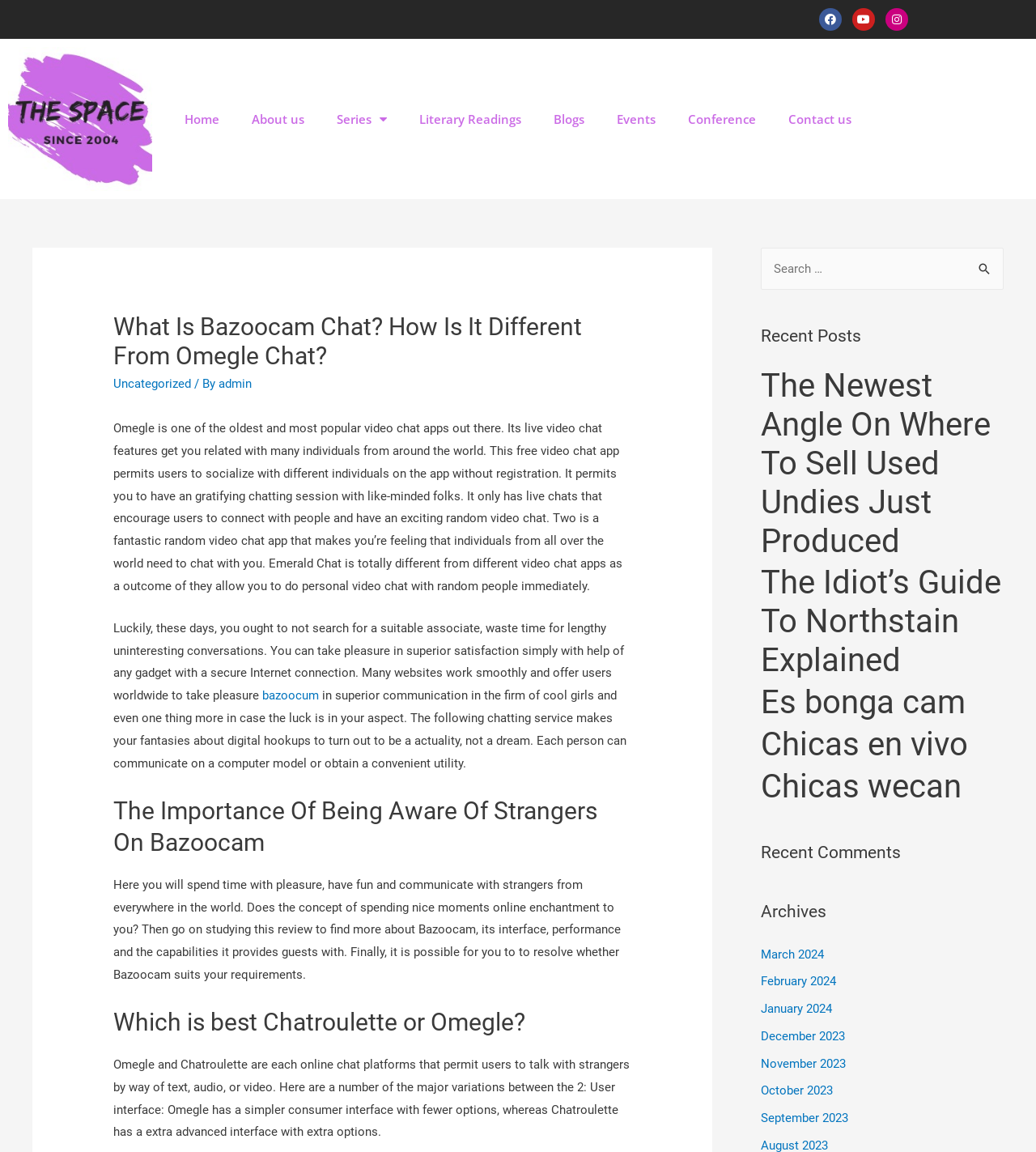Identify the bounding box coordinates for the UI element mentioned here: "Uncategorized". Provide the coordinates as four float values between 0 and 1, i.e., [left, top, right, bottom].

[0.109, 0.327, 0.184, 0.34]